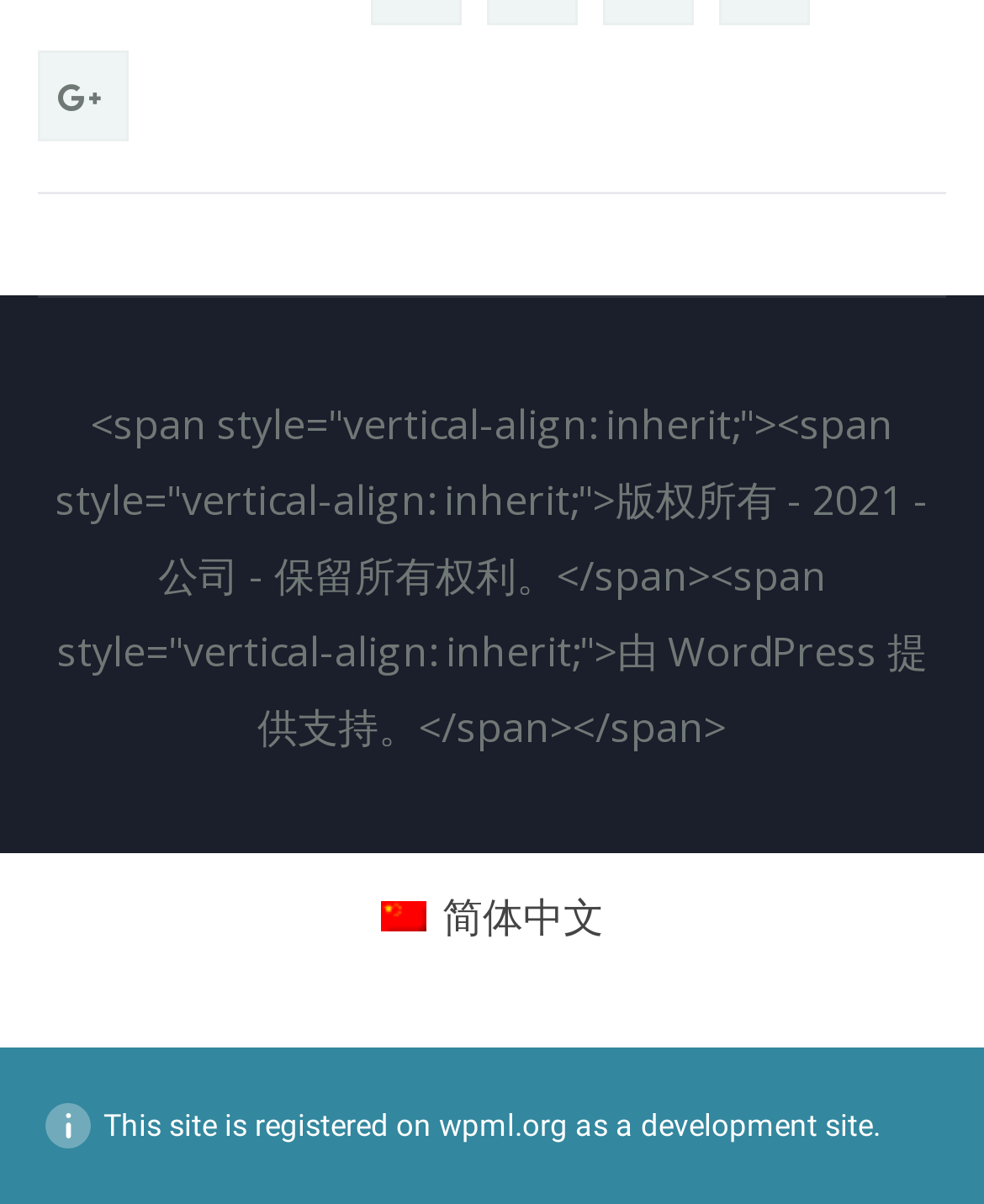What language is the website in?
Using the image as a reference, answer the question with a short word or phrase.

Simplified Chinese